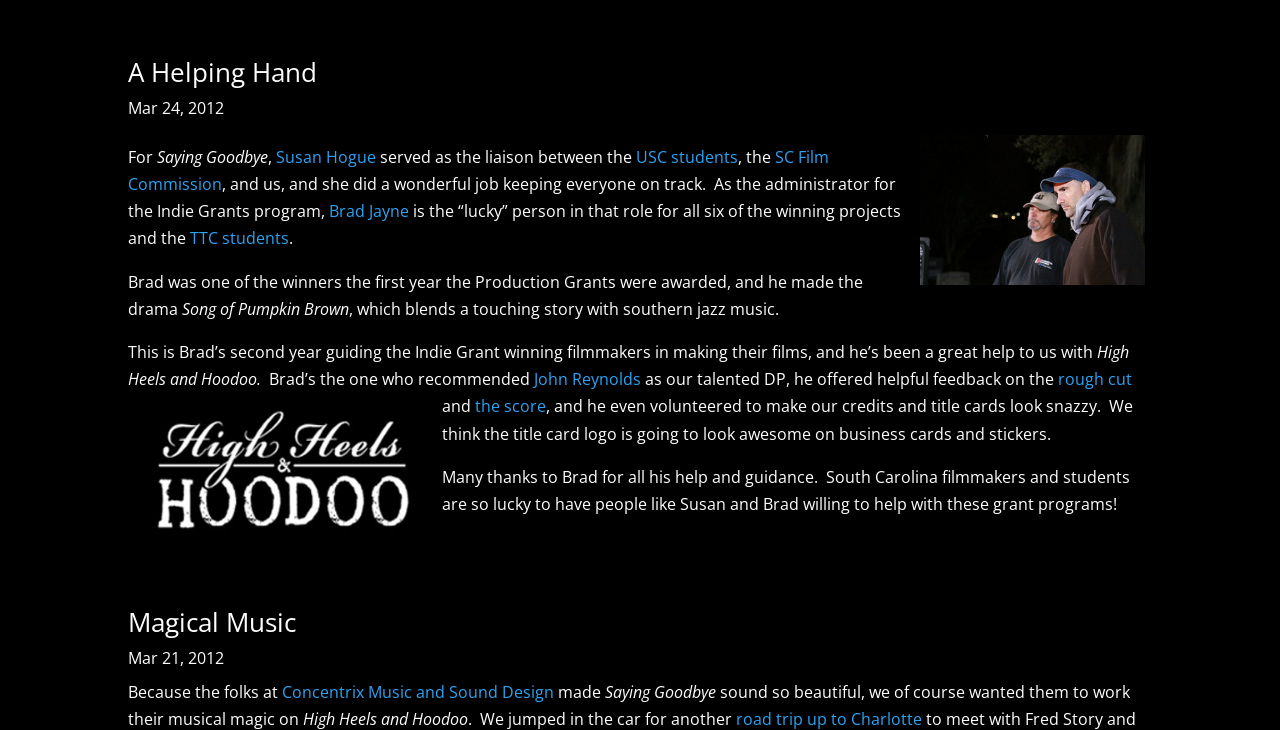Given the webpage screenshot and the description, determine the bounding box coordinates (top-left x, top-left y, bottom-right x, bottom-right y) that define the location of the UI element matching this description: USC students

[0.497, 0.2, 0.577, 0.23]